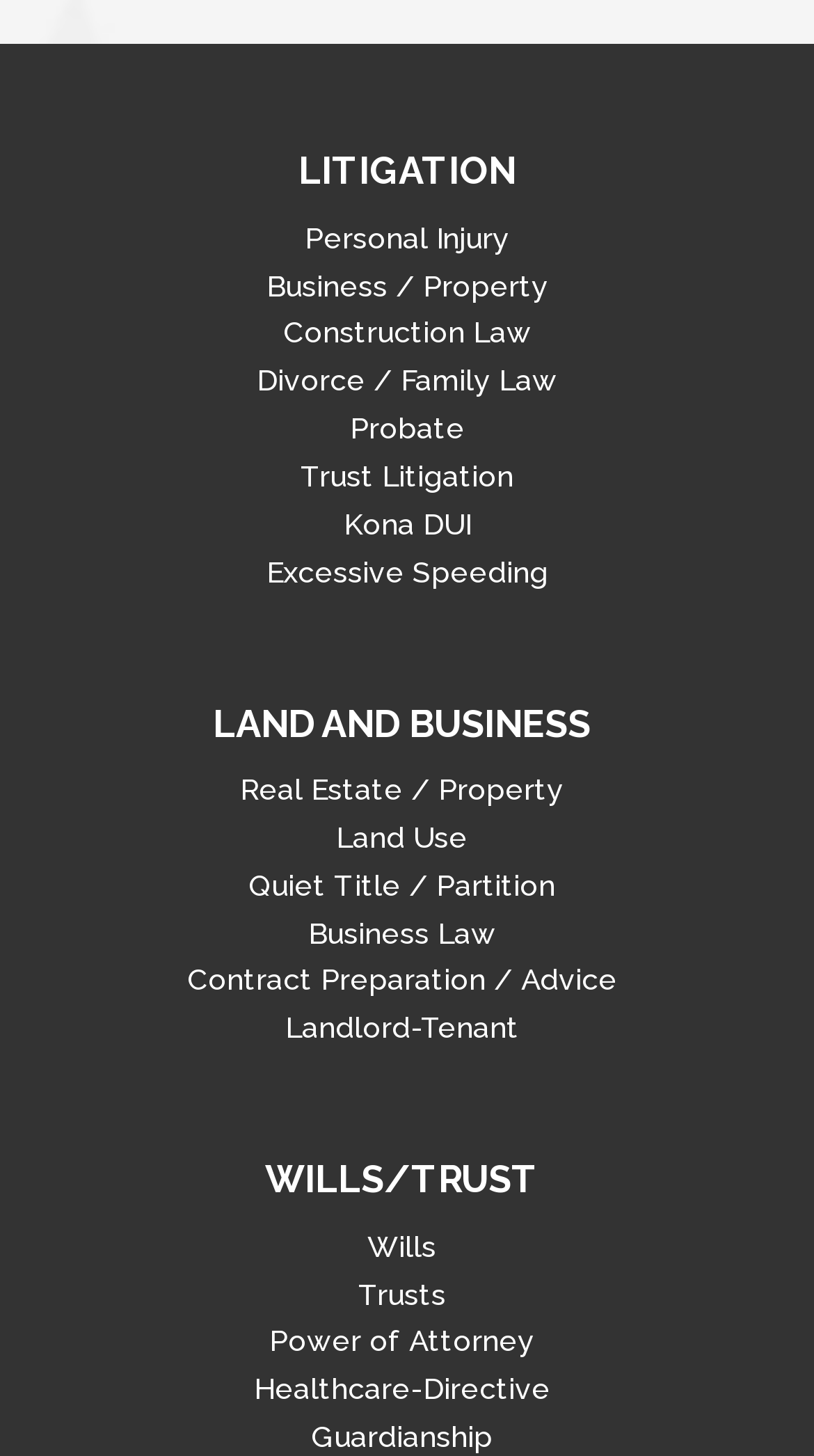Determine the bounding box coordinates of the clickable element to complete this instruction: "View Personal Injury". Provide the coordinates in the format of four float numbers between 0 and 1, [left, top, right, bottom].

[0.374, 0.152, 0.626, 0.175]